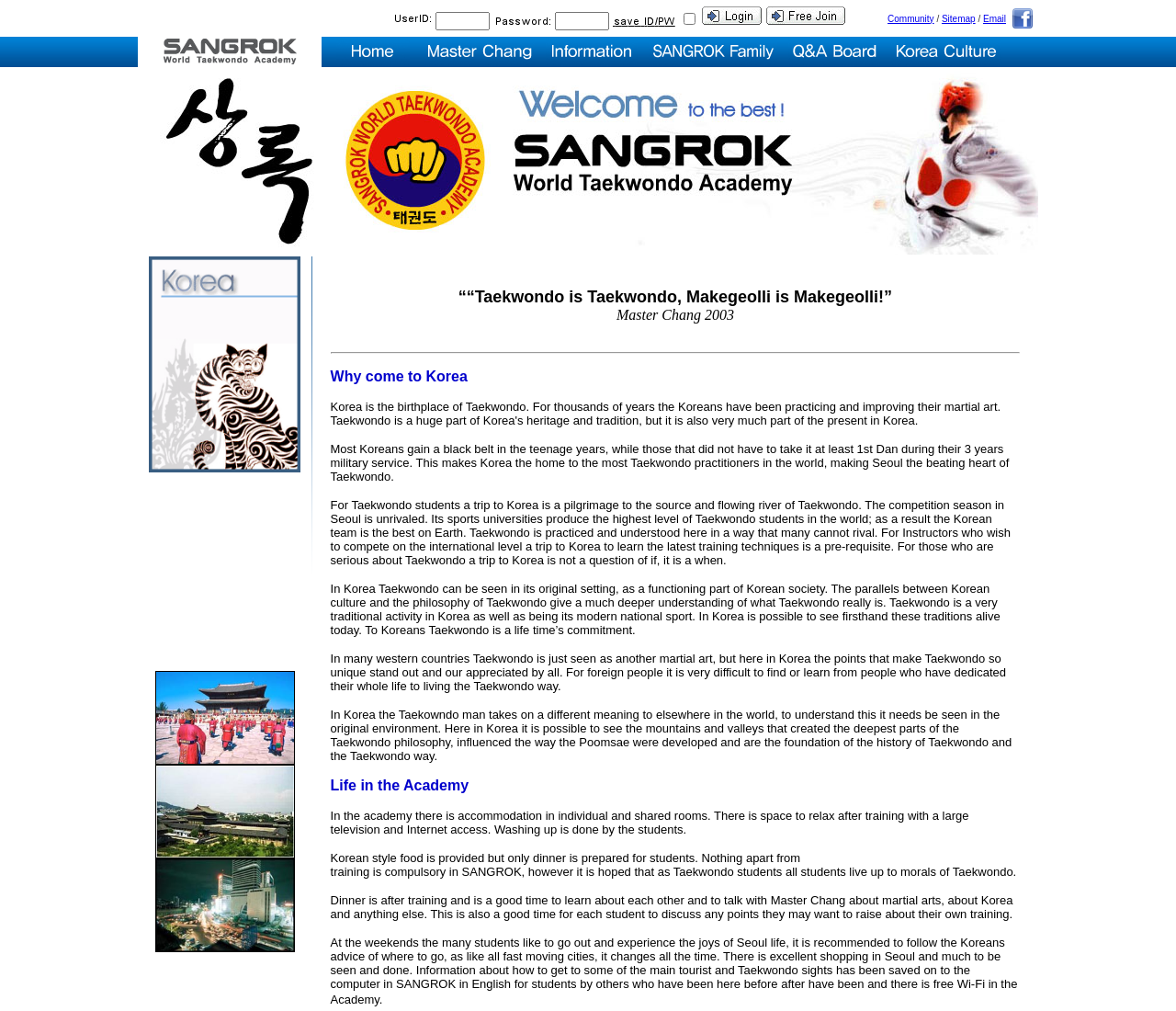Use a single word or phrase to answer the question: 
What is provided in the academy?

Accommodation and dinner